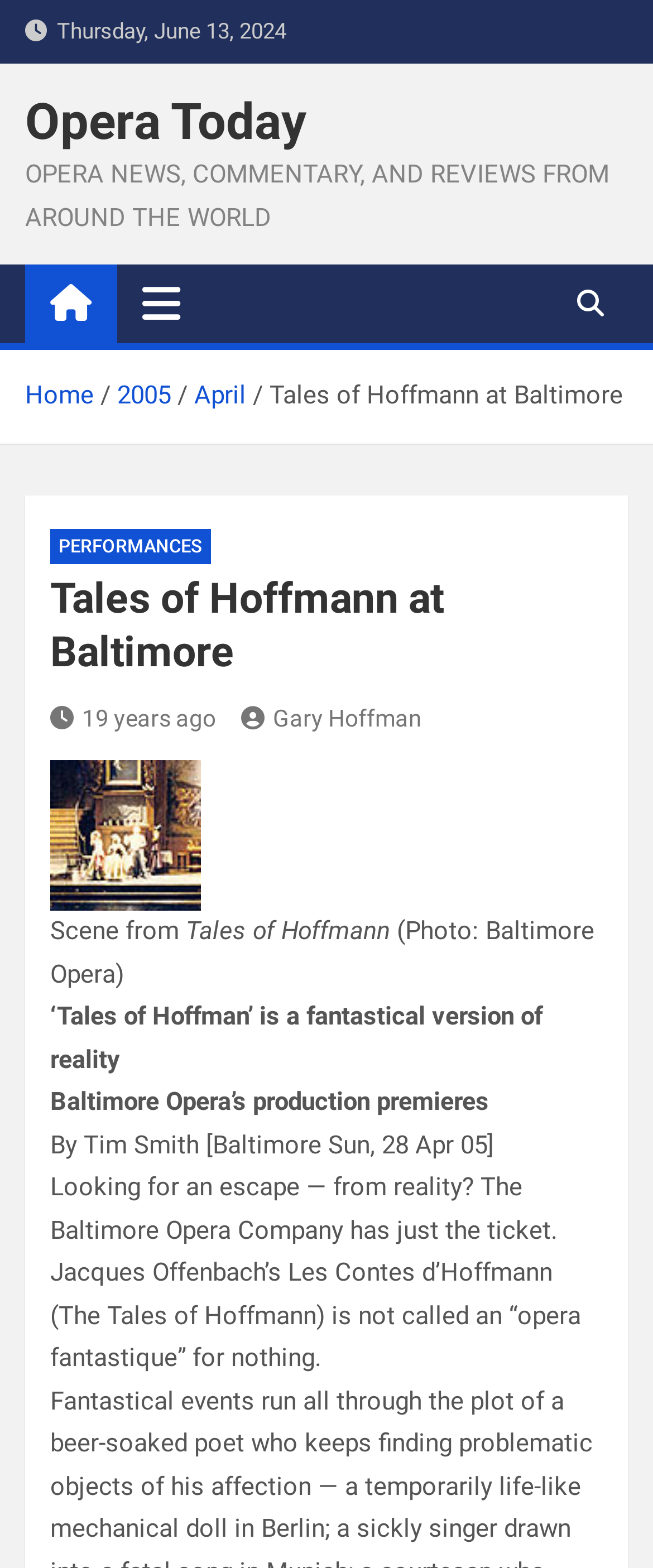Bounding box coordinates should be in the format (top-left x, top-left y, bottom-right x, bottom-right y) and all values should be floating point numbers between 0 and 1. Determine the bounding box coordinate for the UI element described as: Performances

[0.077, 0.337, 0.323, 0.359]